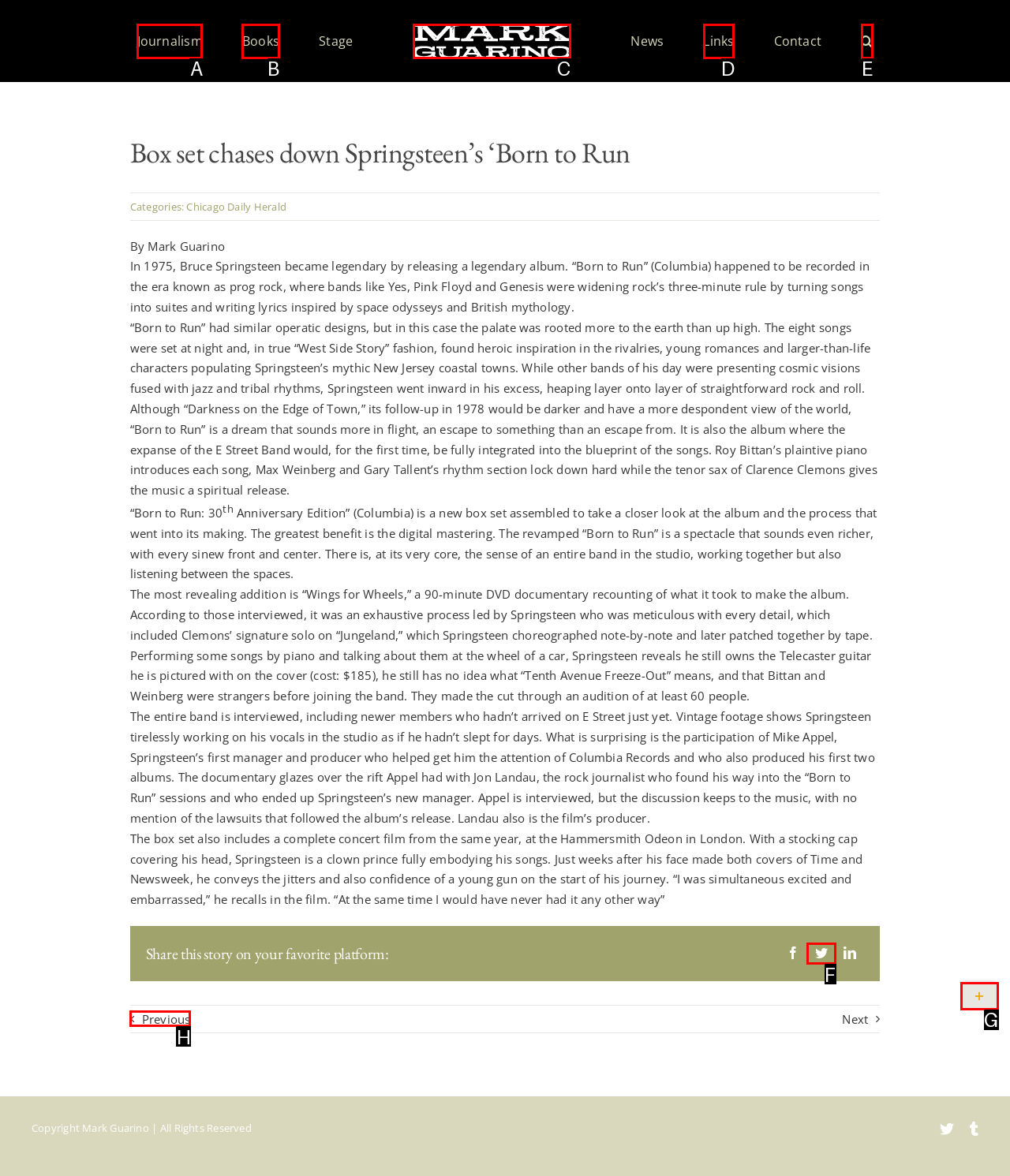Identify the UI element that best fits the description: aria-label="Search" title="Search"
Respond with the letter representing the correct option.

E